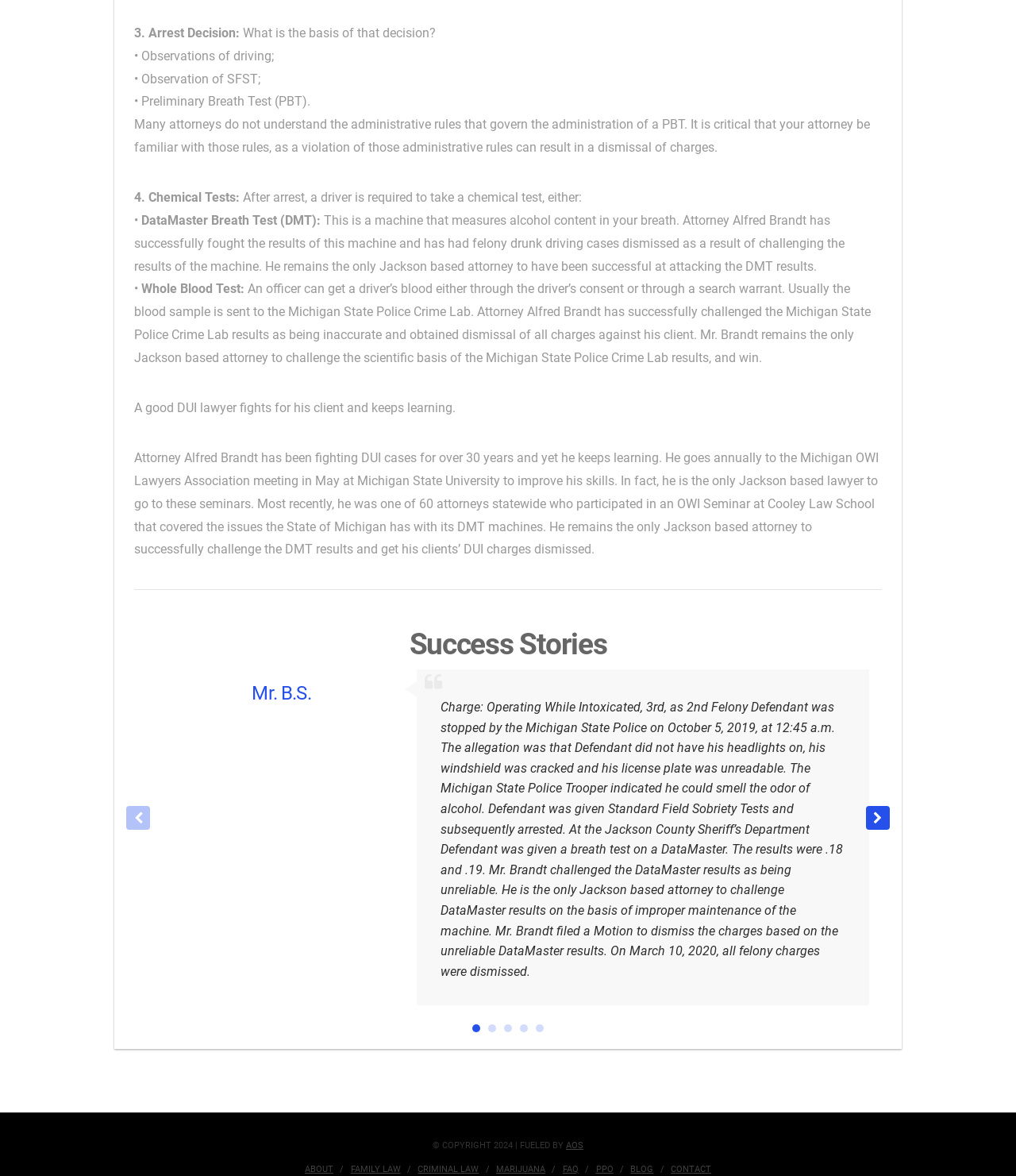Find the bounding box coordinates of the clickable region needed to perform the following instruction: "Click the 'Next slide' button". The coordinates should be provided as four float numbers between 0 and 1, i.e., [left, top, right, bottom].

[0.852, 0.685, 0.875, 0.705]